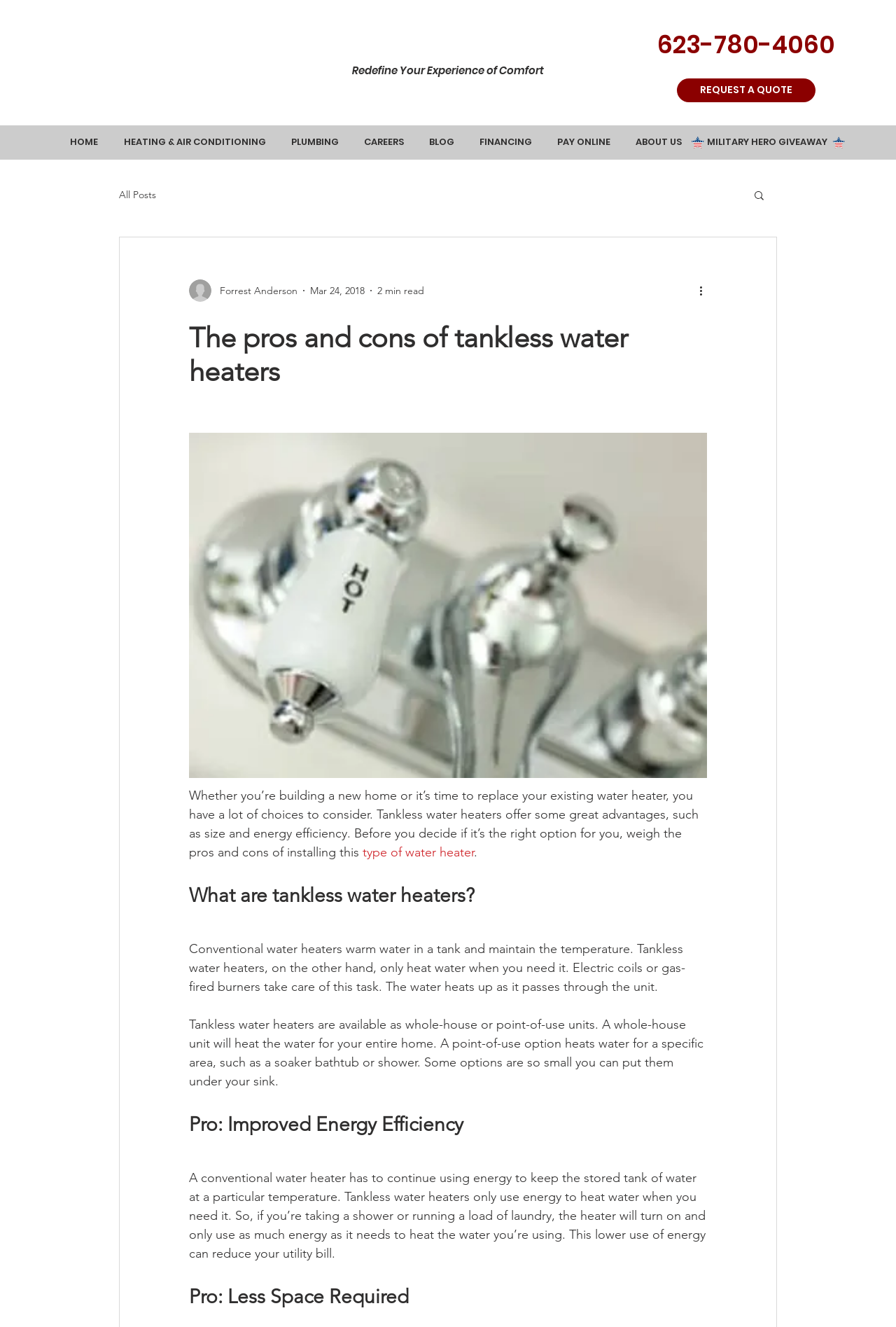Give a one-word or one-phrase response to the question:
What is the advantage of tankless water heaters mentioned in the blog post?

Improved Energy Efficiency